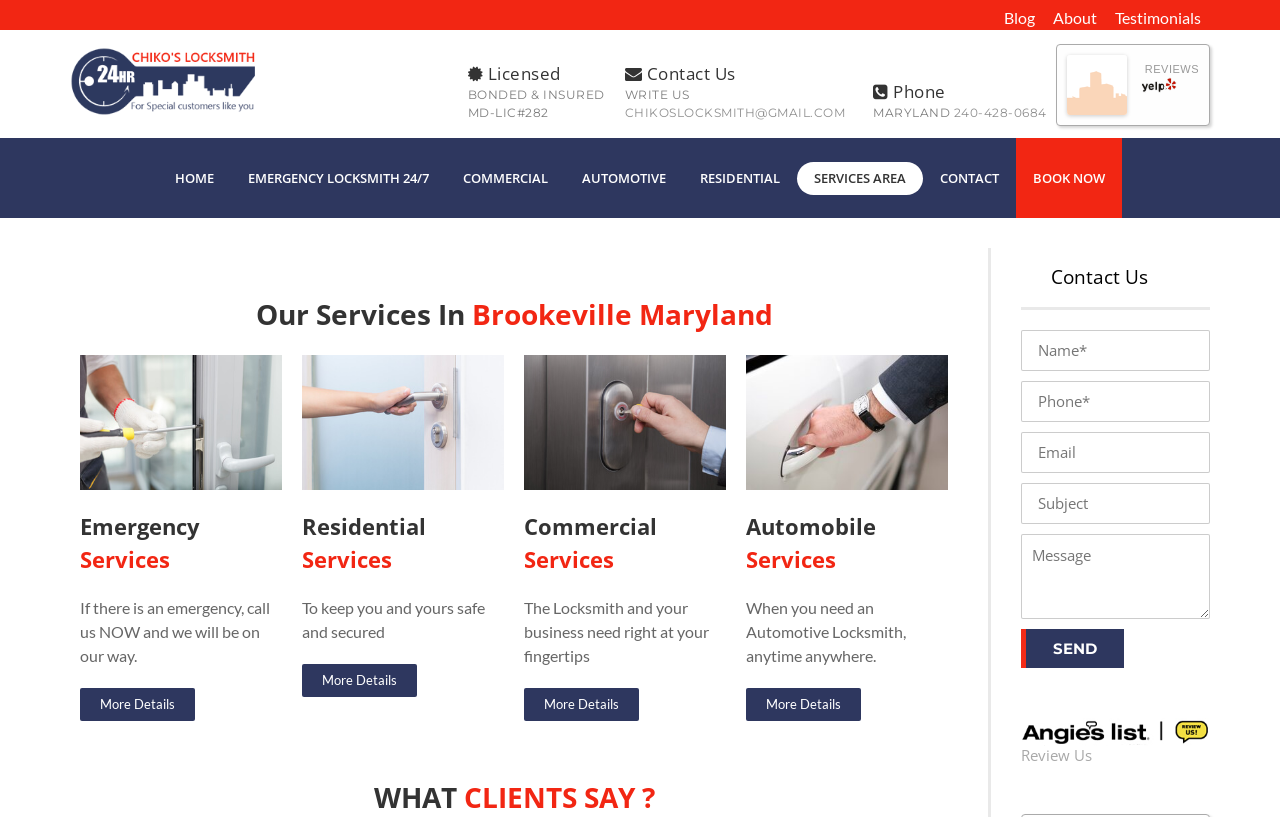What is the locksmith's license number?
Using the image as a reference, answer with just one word or a short phrase.

MD-LIC#282